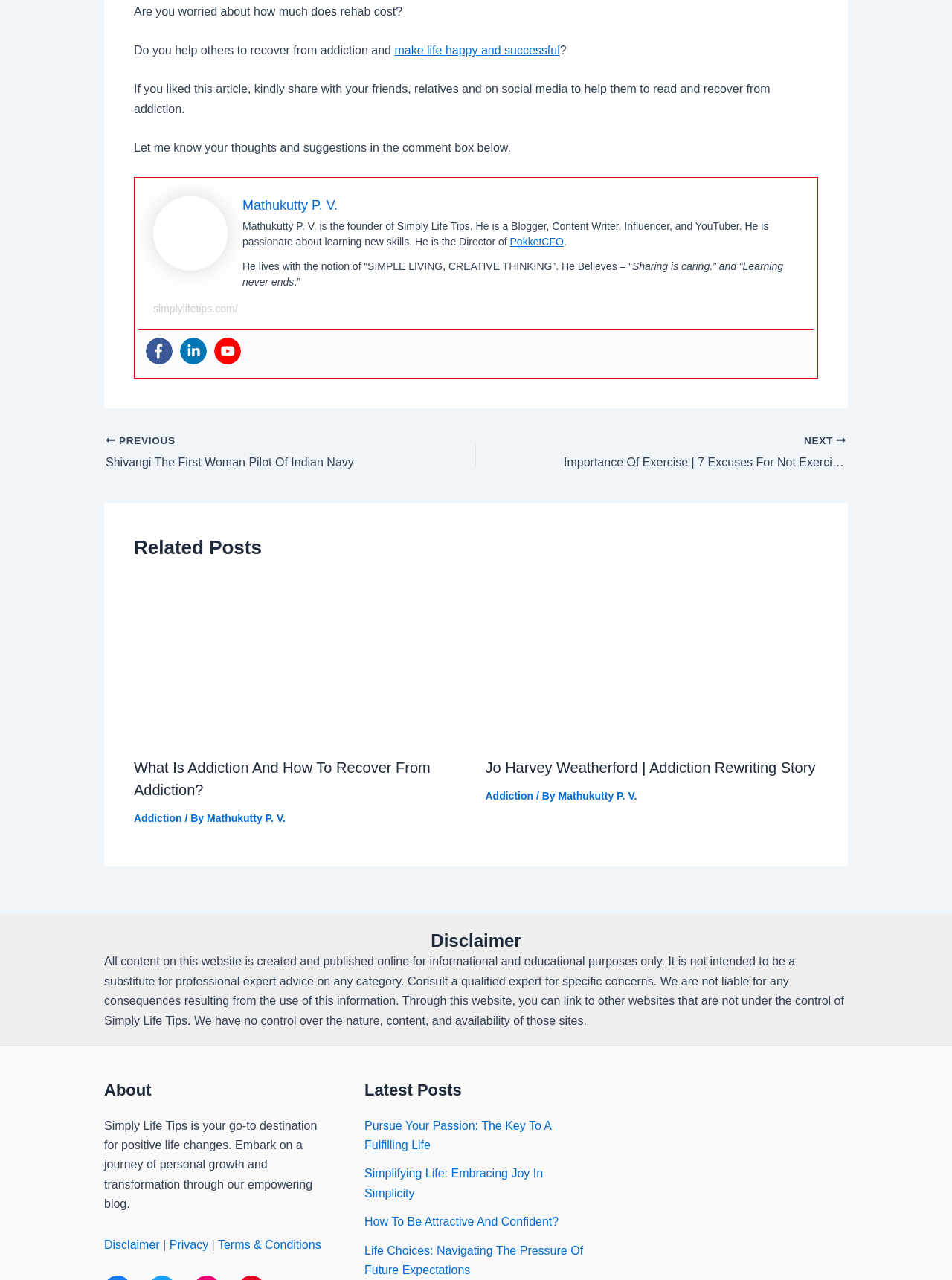Identify the bounding box coordinates for the region of the element that should be clicked to carry out the instruction: "Go to the previous post about Shivangi, the first woman pilot of Indian Navy". The bounding box coordinates should be four float numbers between 0 and 1, i.e., [left, top, right, bottom].

[0.111, 0.339, 0.423, 0.369]